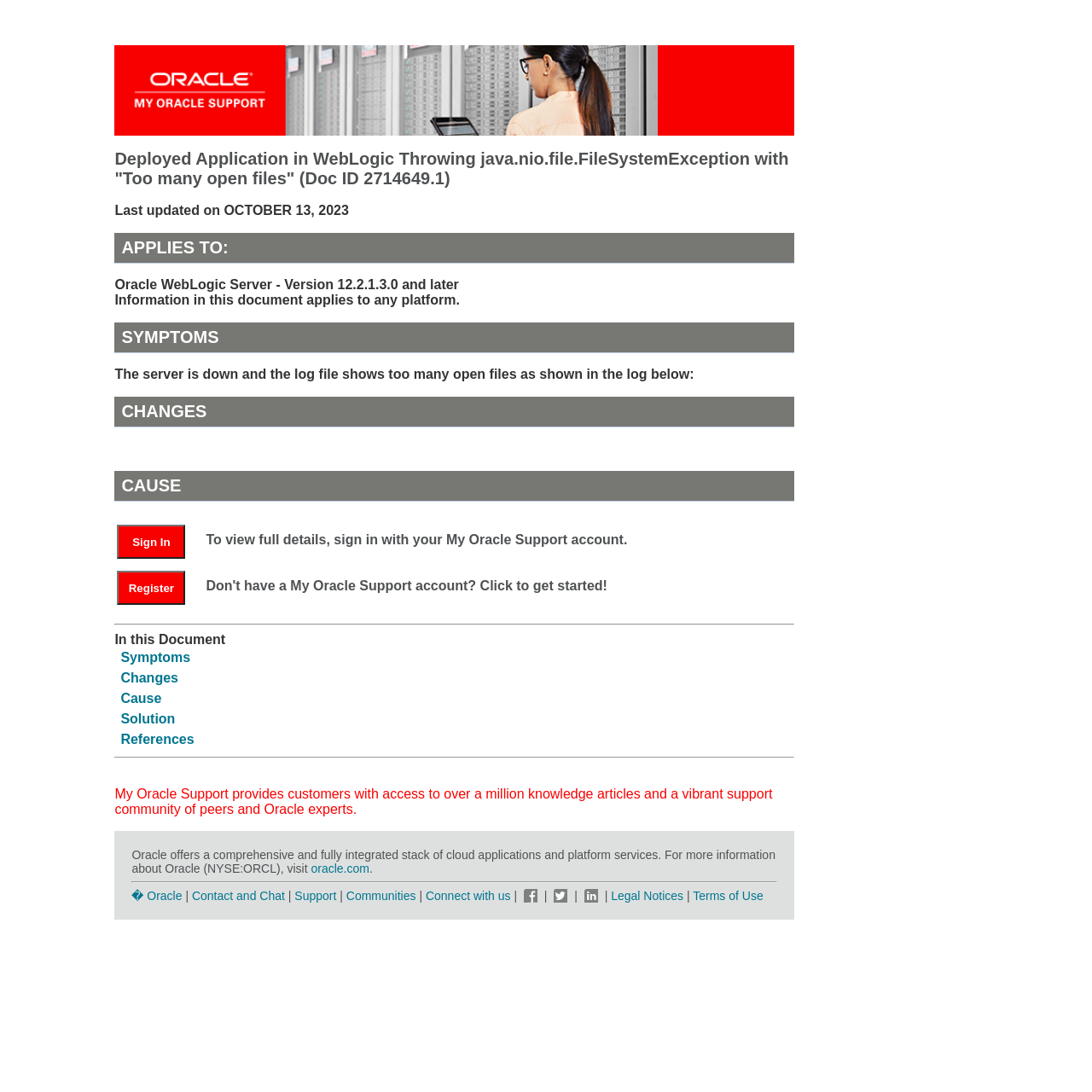Provide the bounding box coordinates for the specified HTML element described in this description: "oracle.com". The coordinates should be four float numbers ranging from 0 to 1, in the format [left, top, right, bottom].

[0.285, 0.789, 0.338, 0.801]